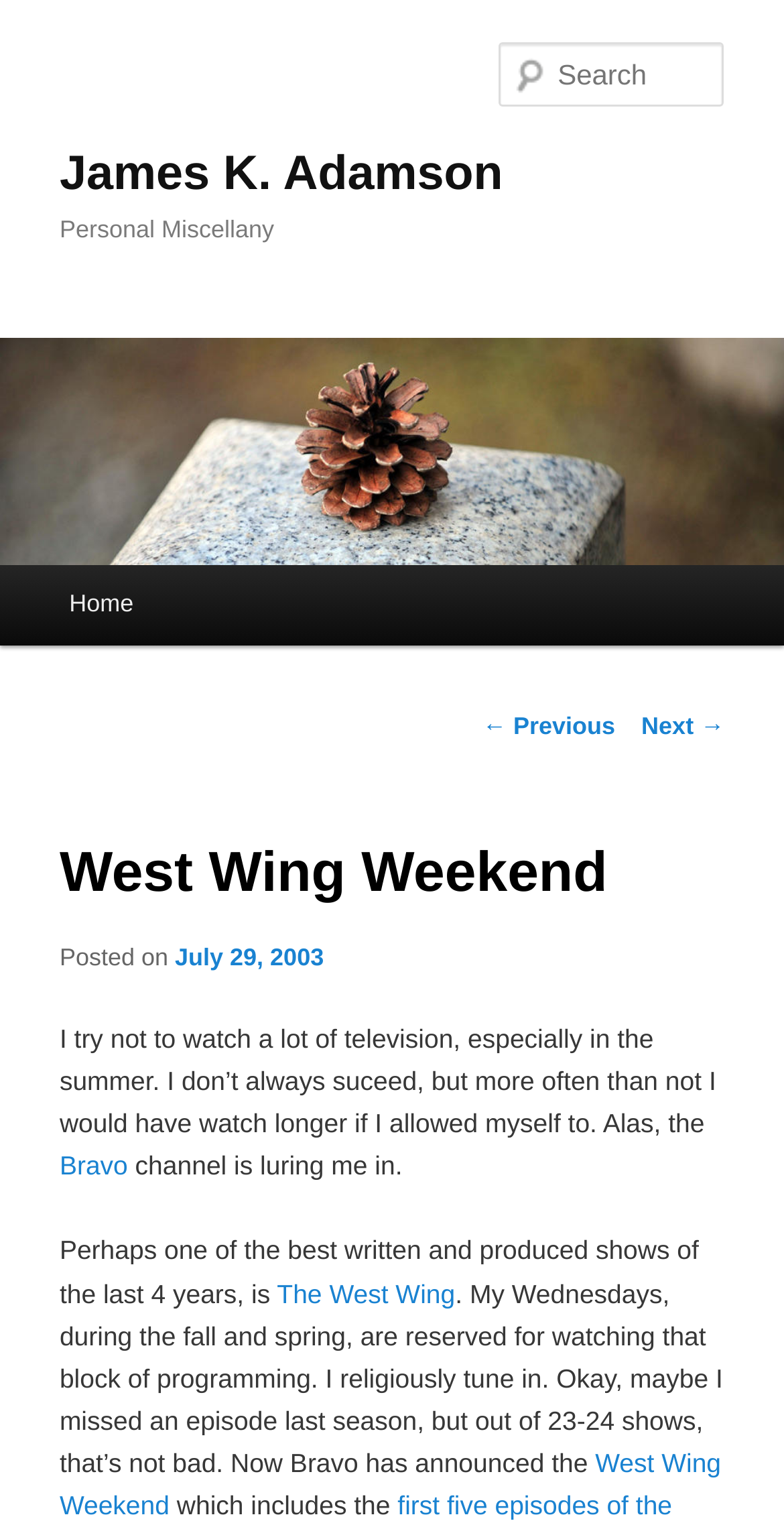Bounding box coordinates are specified in the format (top-left x, top-left y, bottom-right x, bottom-right y). All values are floating point numbers bounded between 0 and 1. Please provide the bounding box coordinate of the region this sentence describes: parent_node: James K. Adamson

[0.0, 0.222, 1.0, 0.371]